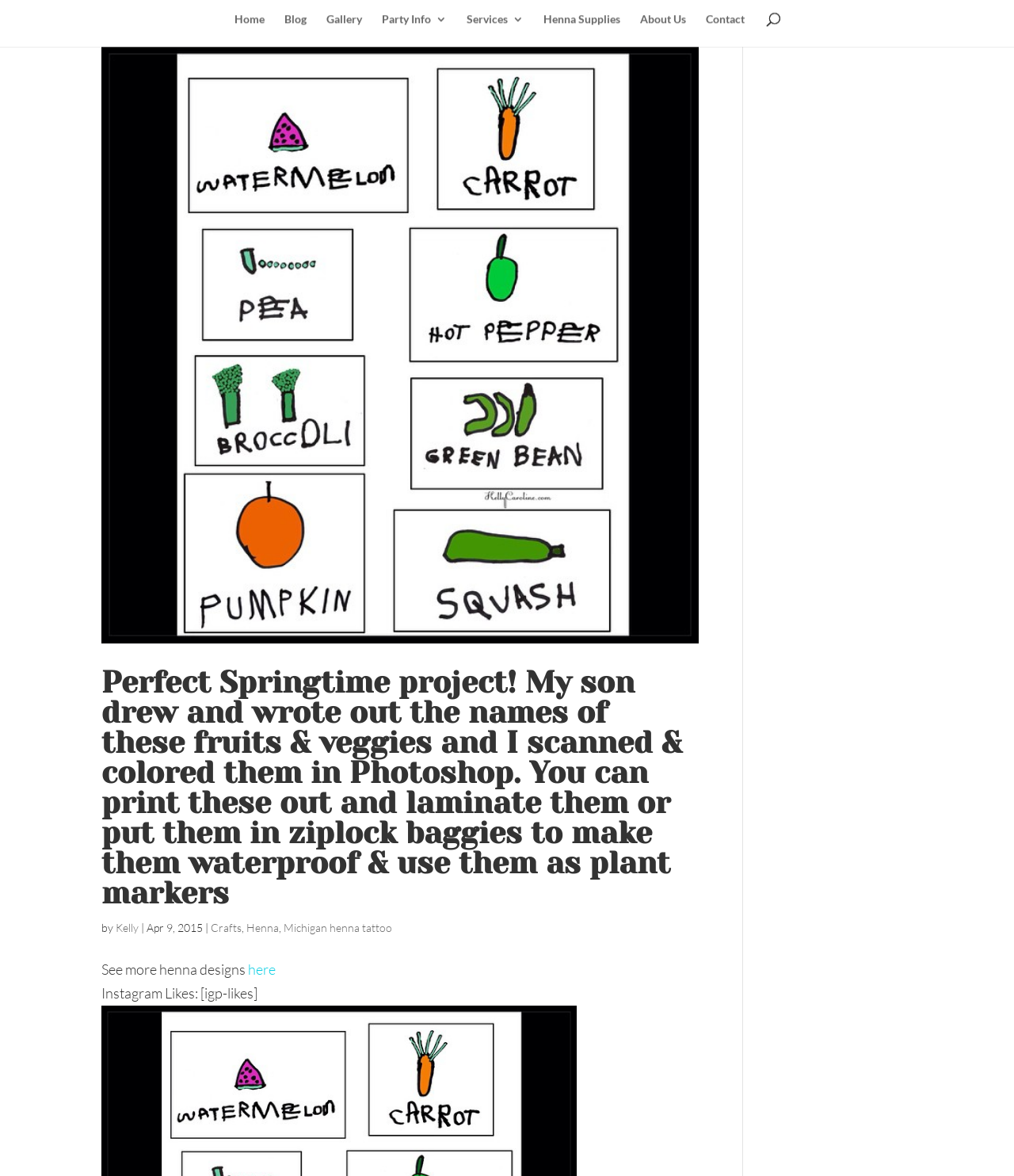Please answer the following question using a single word or phrase: 
What is the topic related to henna mentioned in the webpage?

Michigan henna tattoo